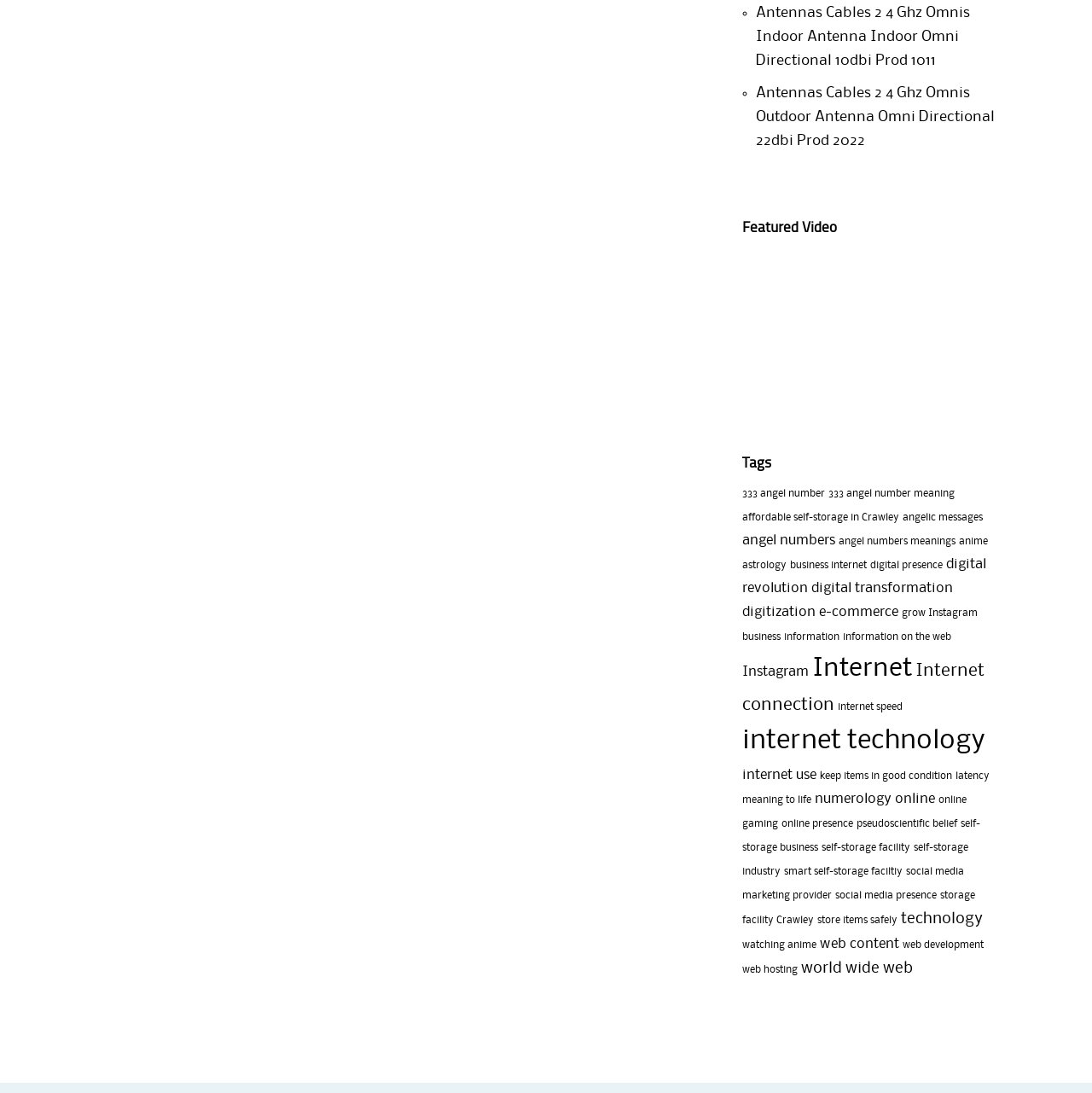Ascertain the bounding box coordinates for the UI element detailed here: "information on the web". The coordinates should be provided as [left, top, right, bottom] with each value being a float between 0 and 1.

[0.772, 0.579, 0.871, 0.587]